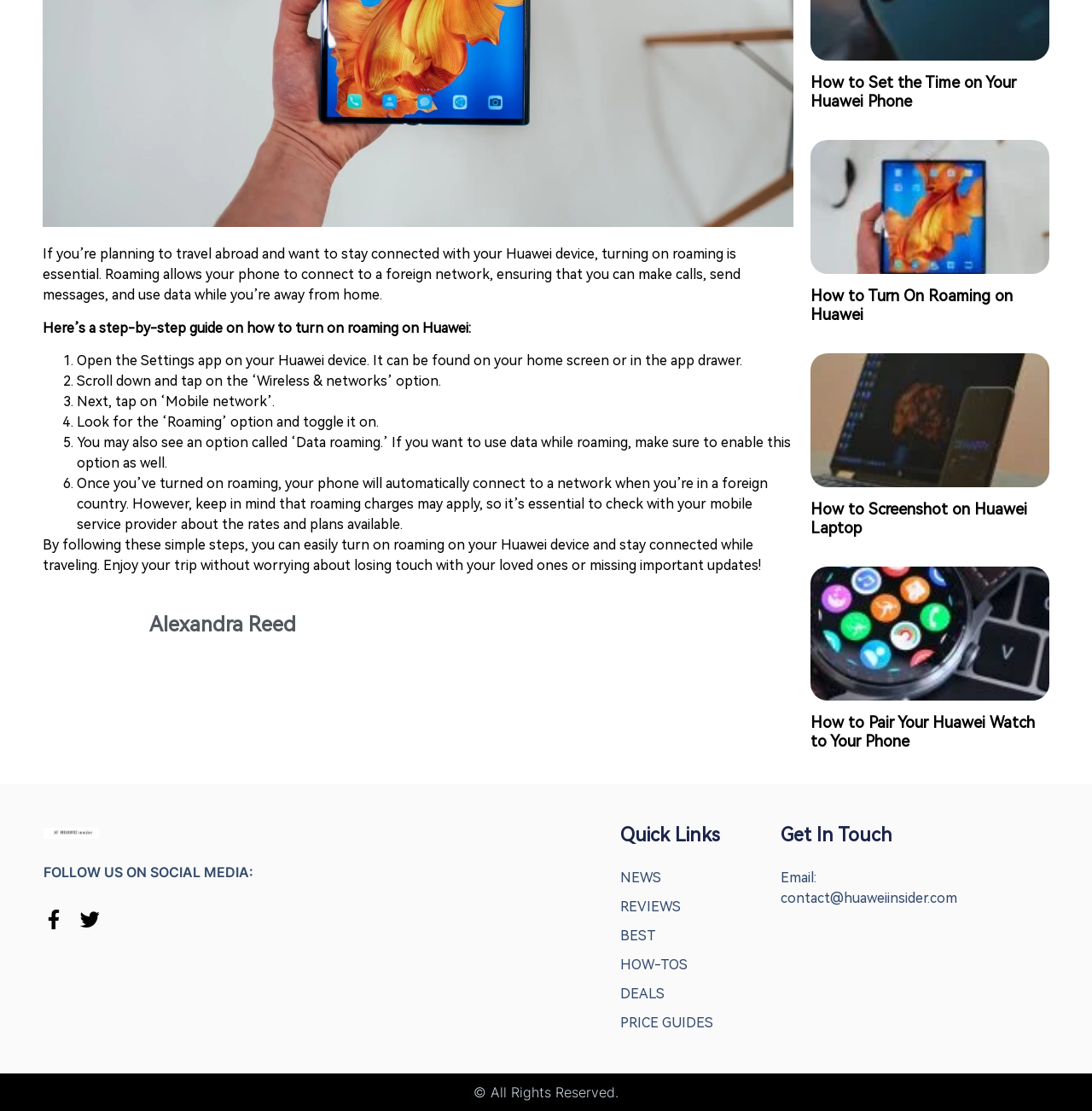Provide the bounding box coordinates of the HTML element described by the text: "alt="iZi Woocommerce"".

None